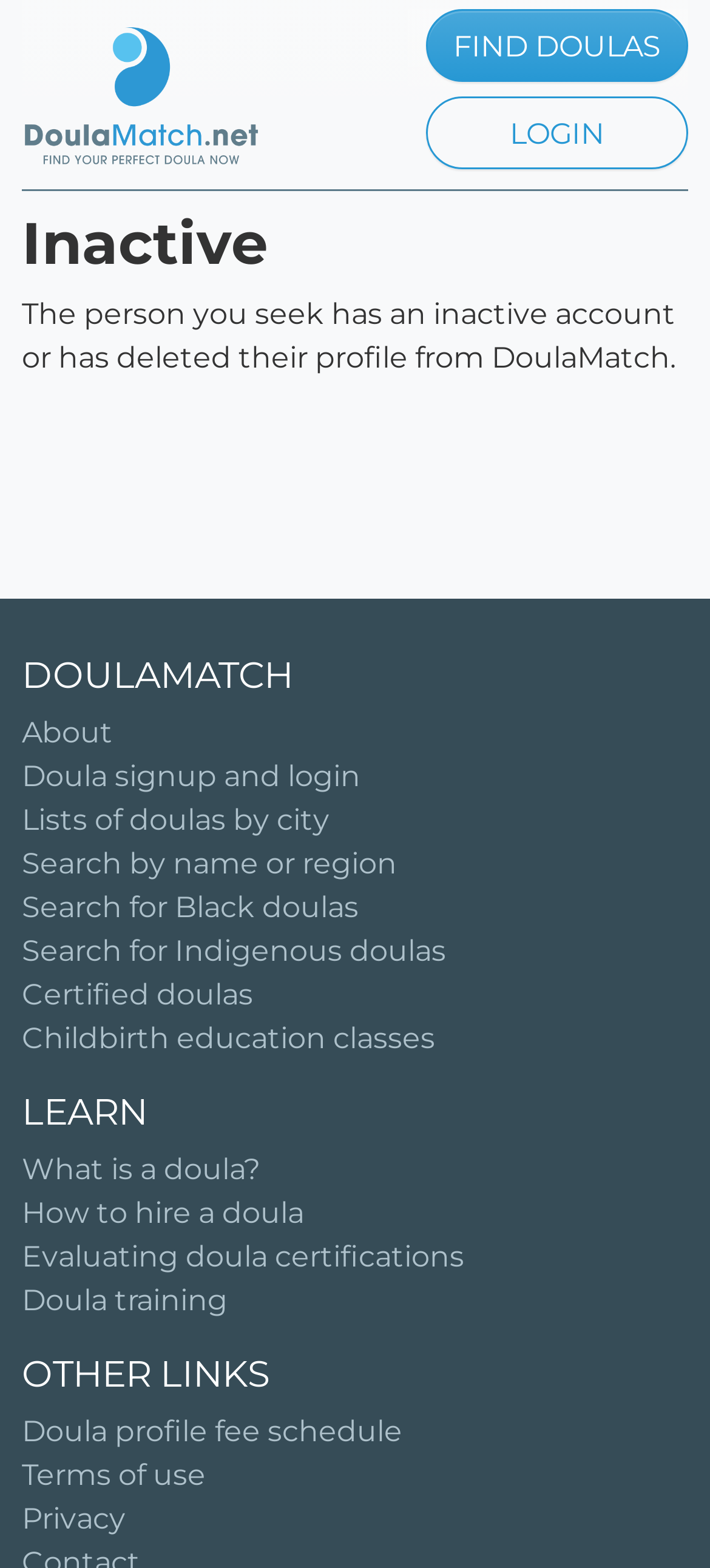Please determine the bounding box coordinates, formatted as (top-left x, top-left y, bottom-right x, bottom-right y), with all values as floating point numbers between 0 and 1. Identify the bounding box of the region described as: LOGIN

[0.6, 0.062, 0.969, 0.108]